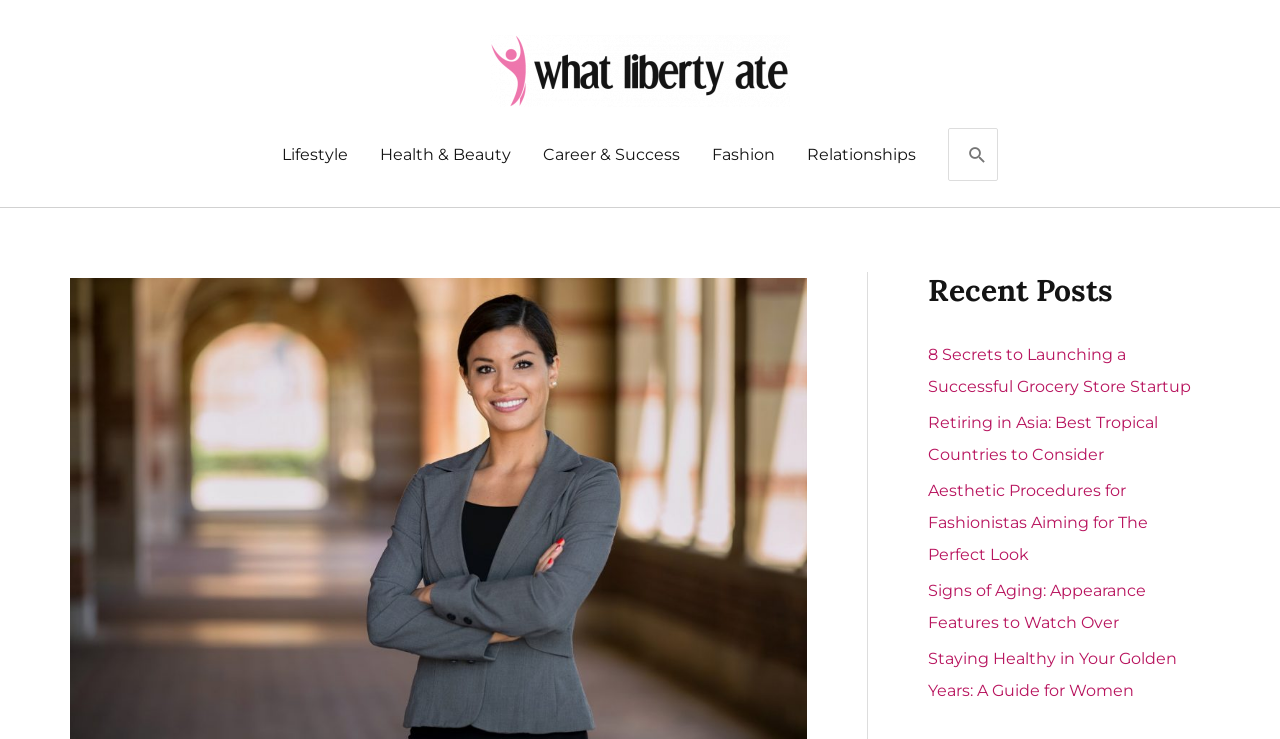Locate the bounding box coordinates of the area to click to fulfill this instruction: "Click on the link to learn about Signs of Aging". The bounding box should be presented as four float numbers between 0 and 1, in the order [left, top, right, bottom].

[0.725, 0.786, 0.895, 0.855]